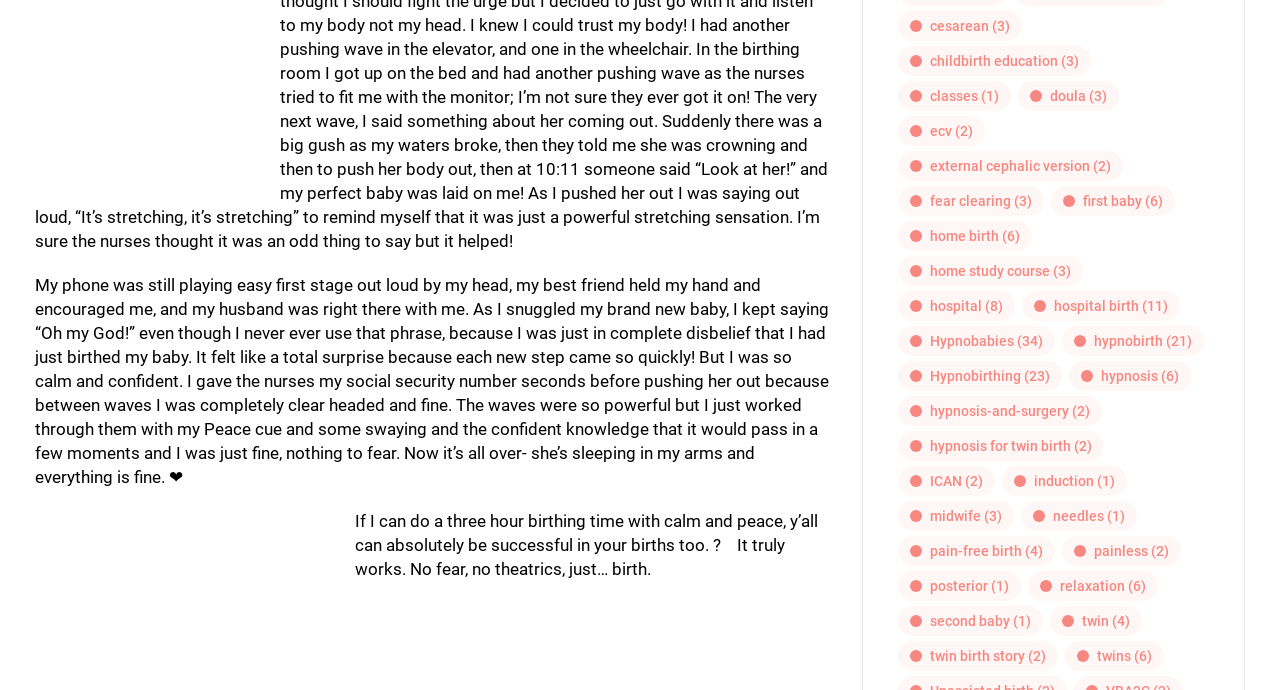Please identify the bounding box coordinates of the element on the webpage that should be clicked to follow this instruction: "click the 'add' link". The bounding box coordinates should be given as four float numbers between 0 and 1, formatted as [left, top, right, bottom].

None